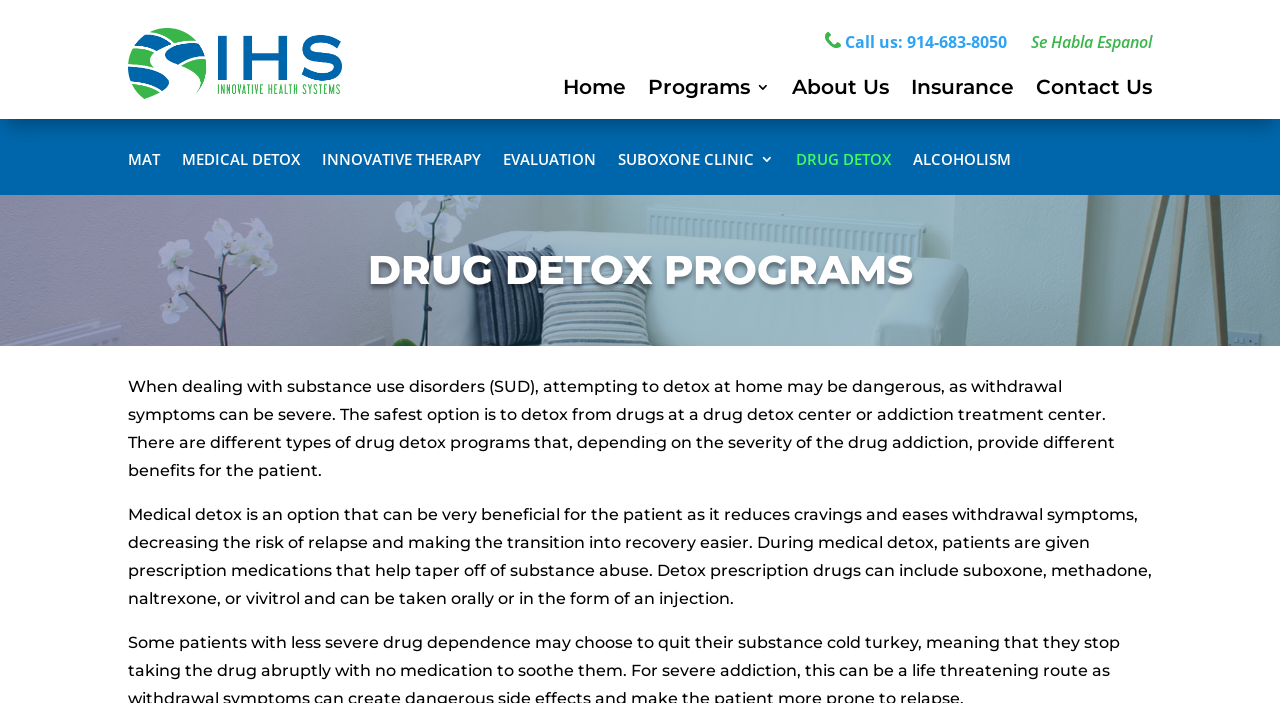Find the bounding box coordinates for the element that must be clicked to complete the instruction: "Learn more about 'MAT'". The coordinates should be four float numbers between 0 and 1, indicated as [left, top, right, bottom].

[0.1, 0.216, 0.125, 0.277]